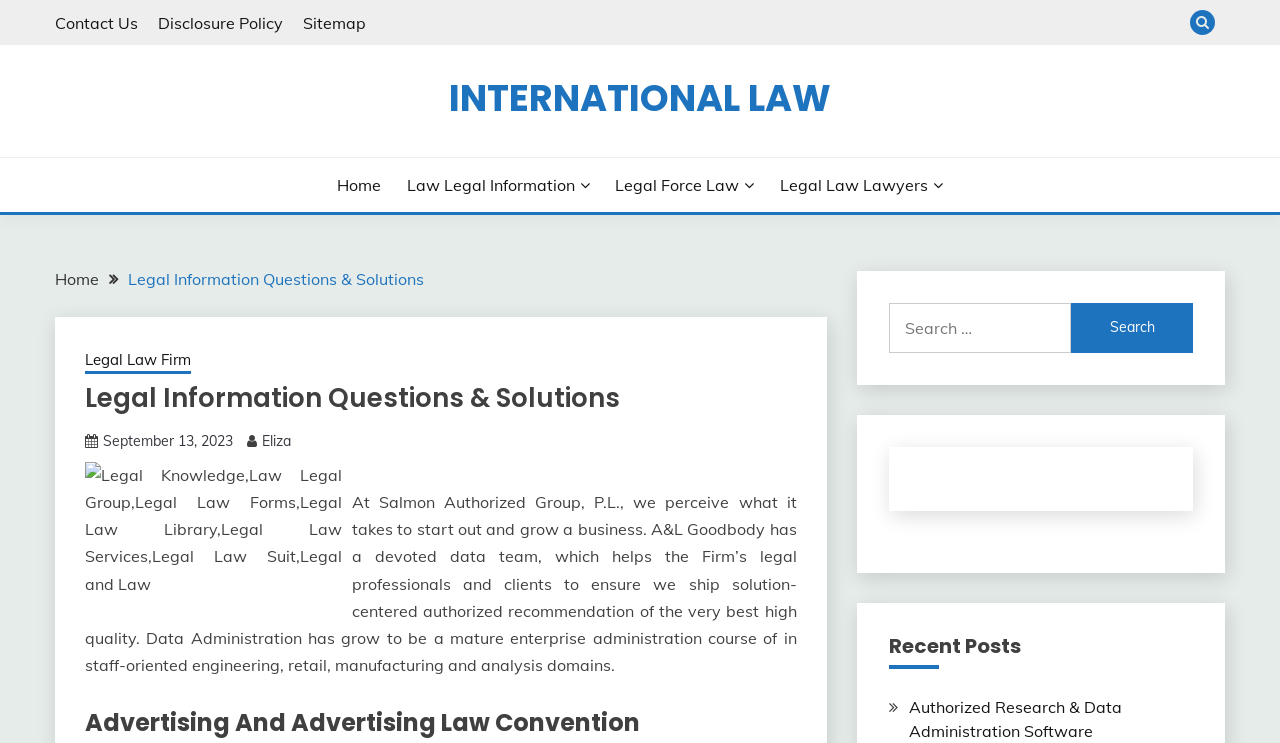Locate the bounding box of the user interface element based on this description: "Eliza".

[0.205, 0.581, 0.227, 0.605]